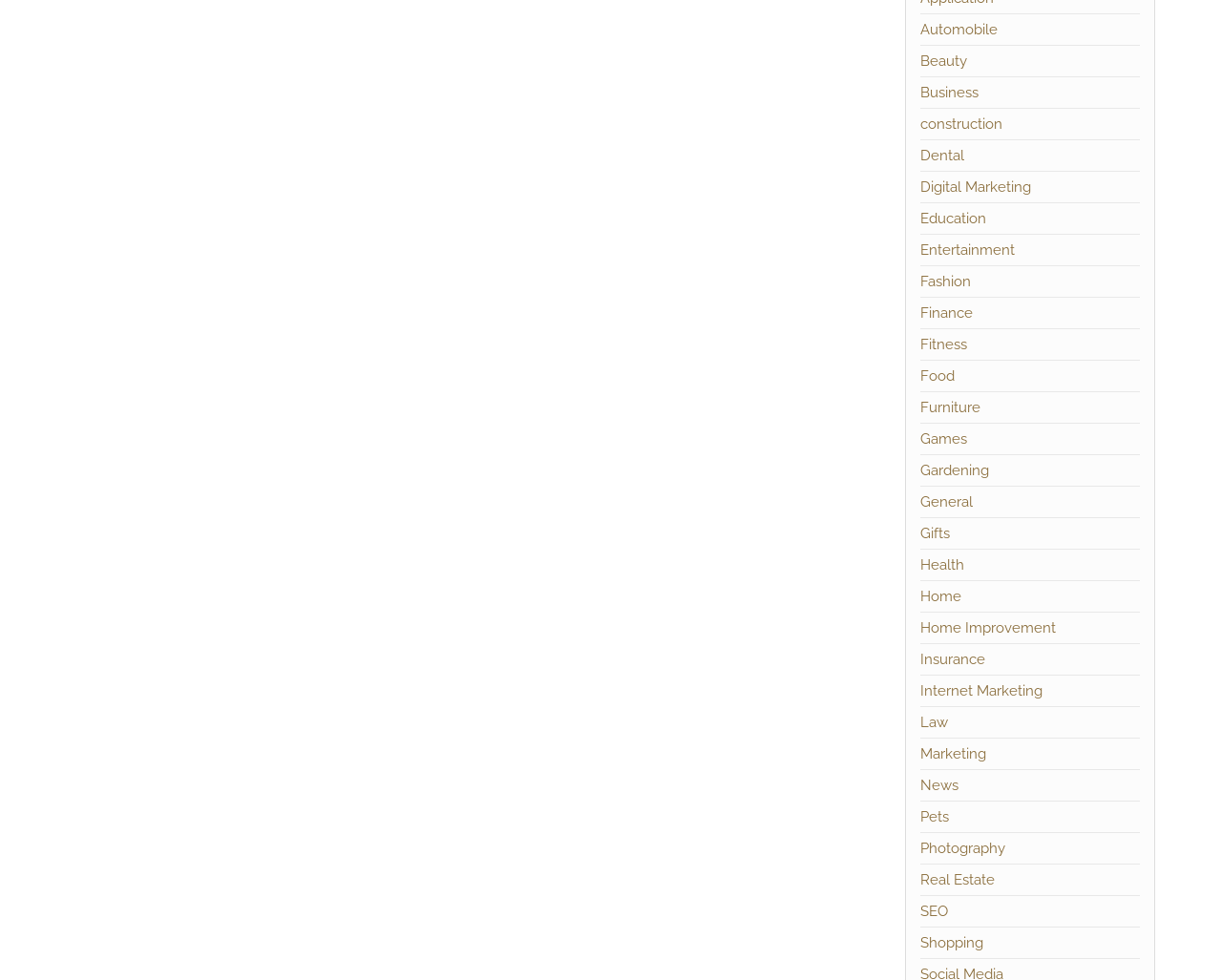Bounding box coordinates must be specified in the format (top-left x, top-left y, bottom-right x, bottom-right y). All values should be floating point numbers between 0 and 1. What are the bounding box coordinates of the UI element described as: Digital Marketing

[0.753, 0.182, 0.843, 0.2]